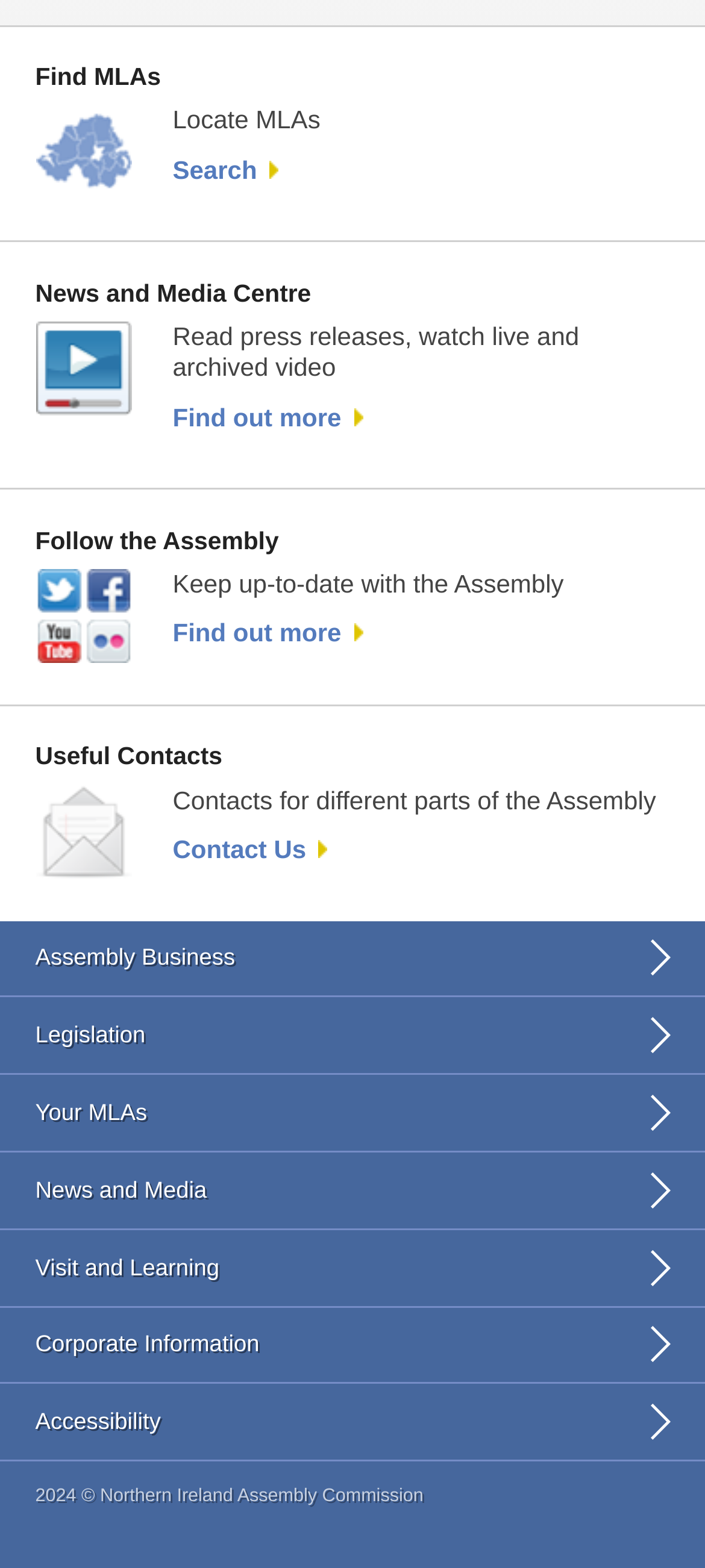Identify the bounding box coordinates for the region to click in order to carry out this instruction: "Follow the Assembly on social media". Provide the coordinates using four float numbers between 0 and 1, formatted as [left, top, right, bottom].

[0.245, 0.394, 0.515, 0.413]